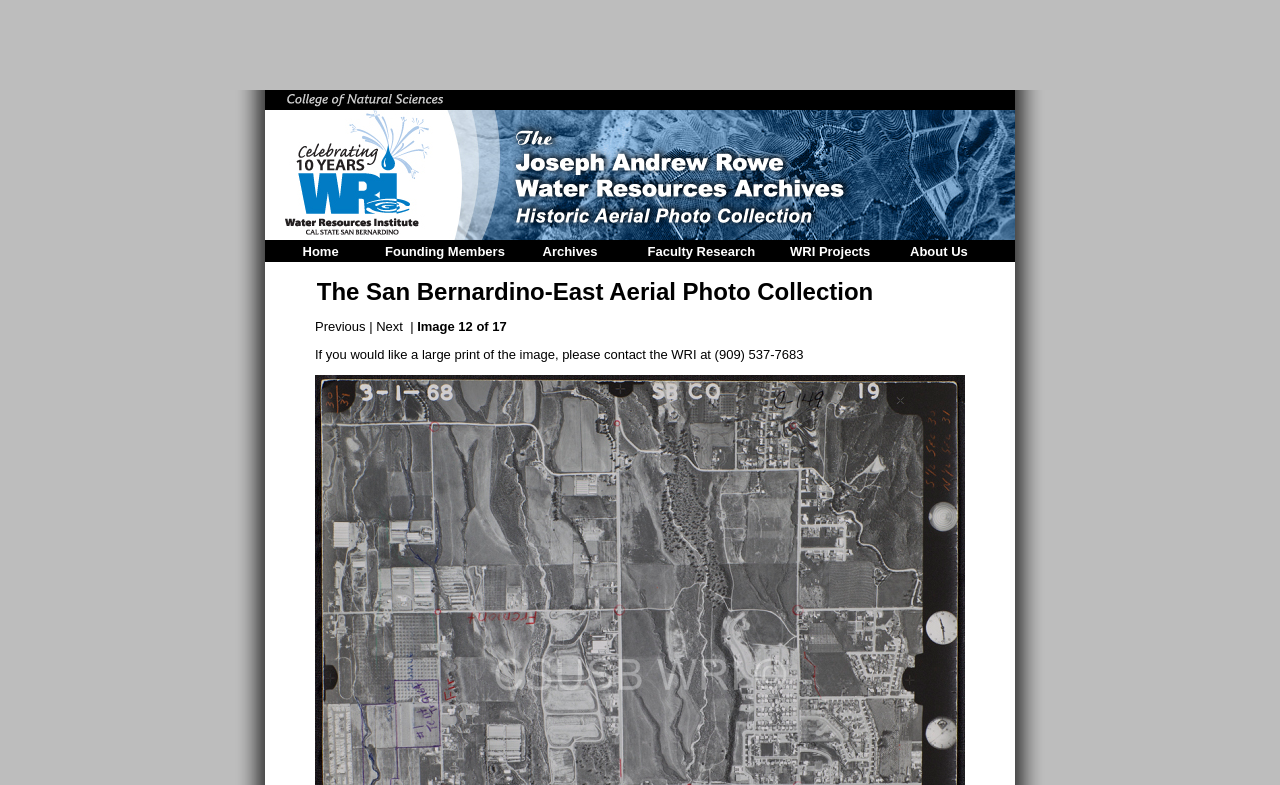Find the bounding box coordinates for the area you need to click to carry out the instruction: "Navigate to the 'Next' image". The coordinates should be four float numbers between 0 and 1, indicated as [left, top, right, bottom].

[0.294, 0.406, 0.315, 0.426]